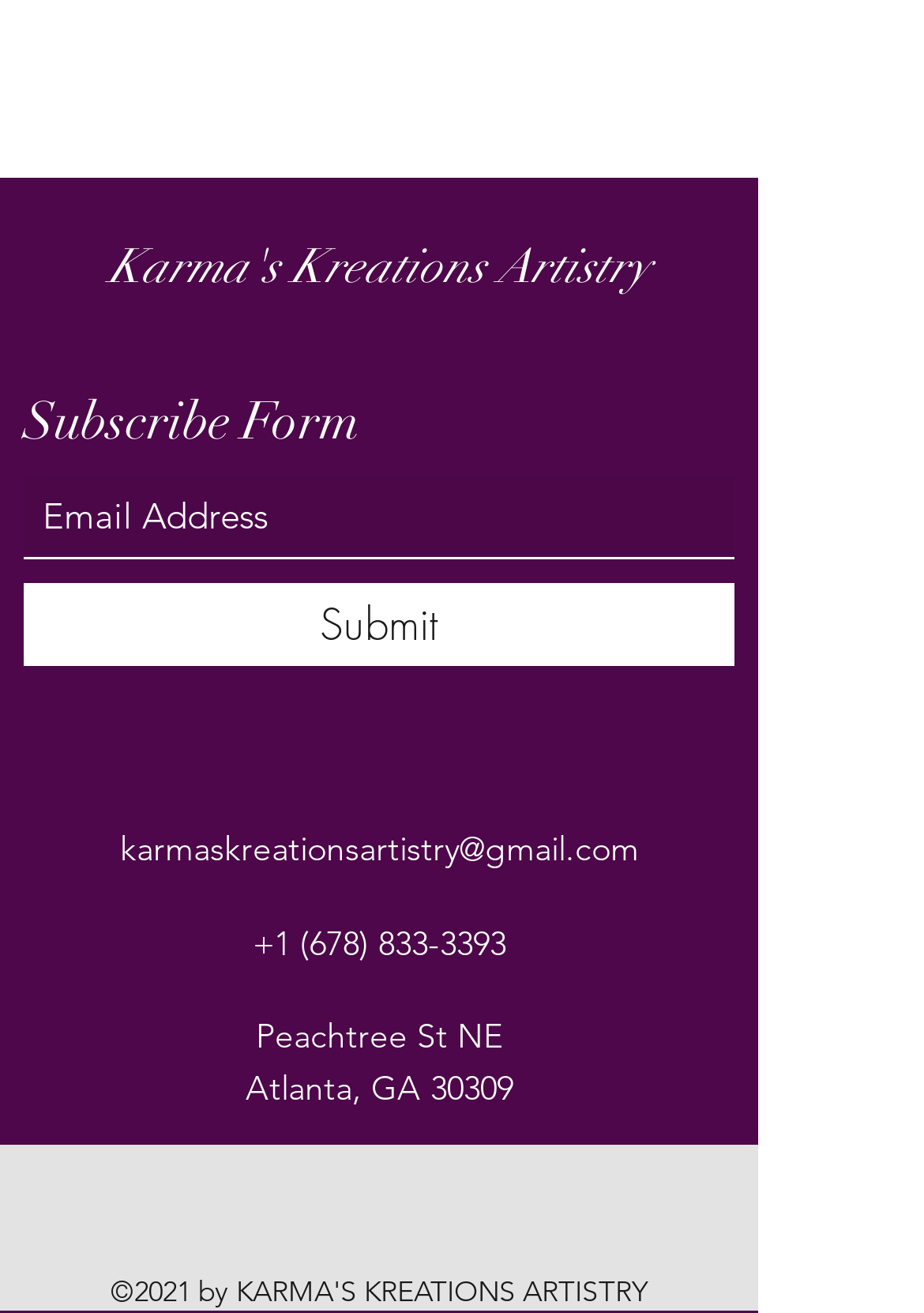Please specify the bounding box coordinates of the clickable region necessary for completing the following instruction: "Enter email address". The coordinates must consist of four float numbers between 0 and 1, i.e., [left, top, right, bottom].

[0.026, 0.363, 0.795, 0.426]